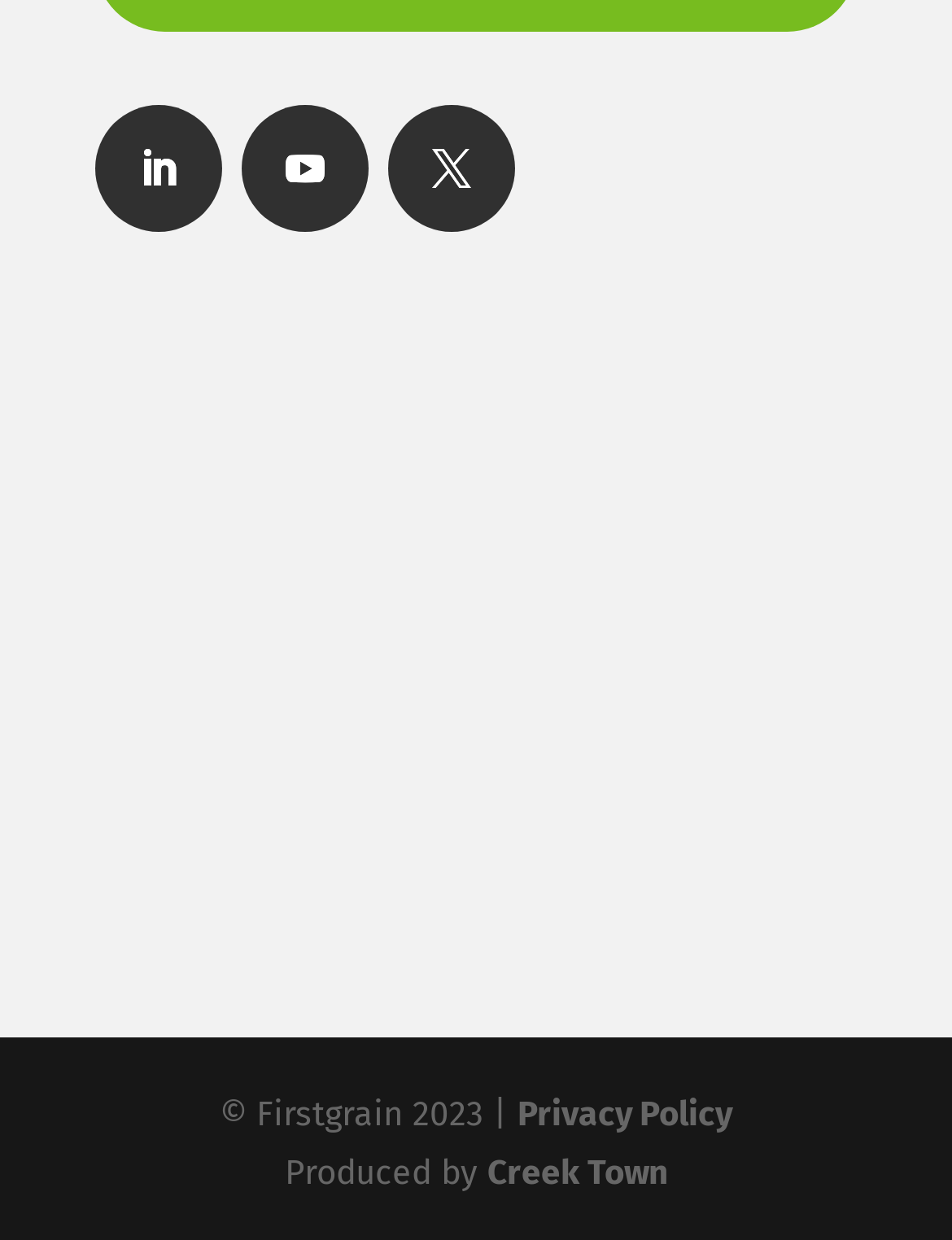Determine the bounding box coordinates for the UI element described. Format the coordinates as (top-left x, top-left y, bottom-right x, bottom-right y) and ensure all values are between 0 and 1. Element description: Privacy Policy

[0.544, 0.882, 0.769, 0.916]